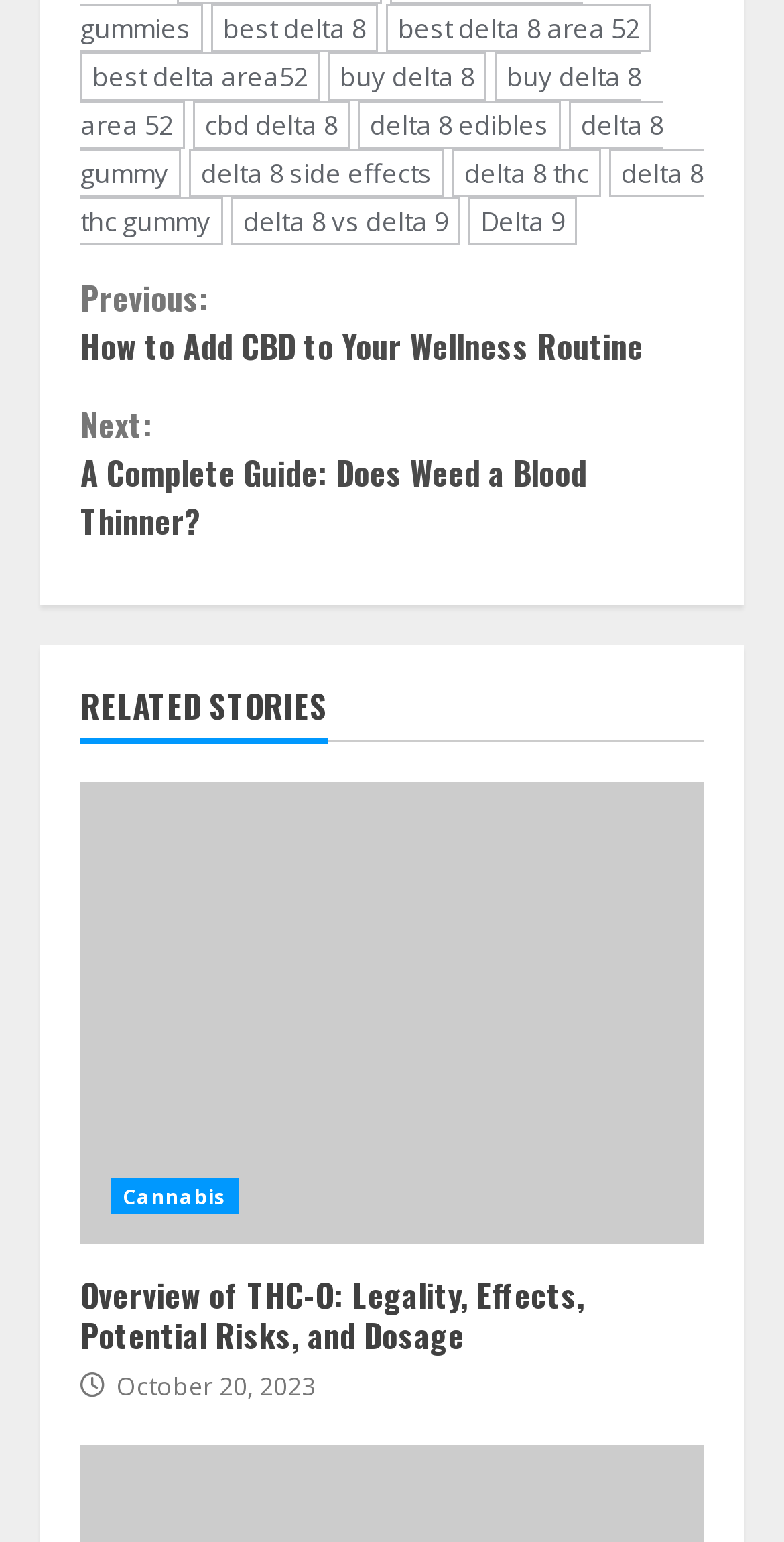Determine the bounding box coordinates of the area to click in order to meet this instruction: "read previous article".

[0.103, 0.177, 0.897, 0.239]